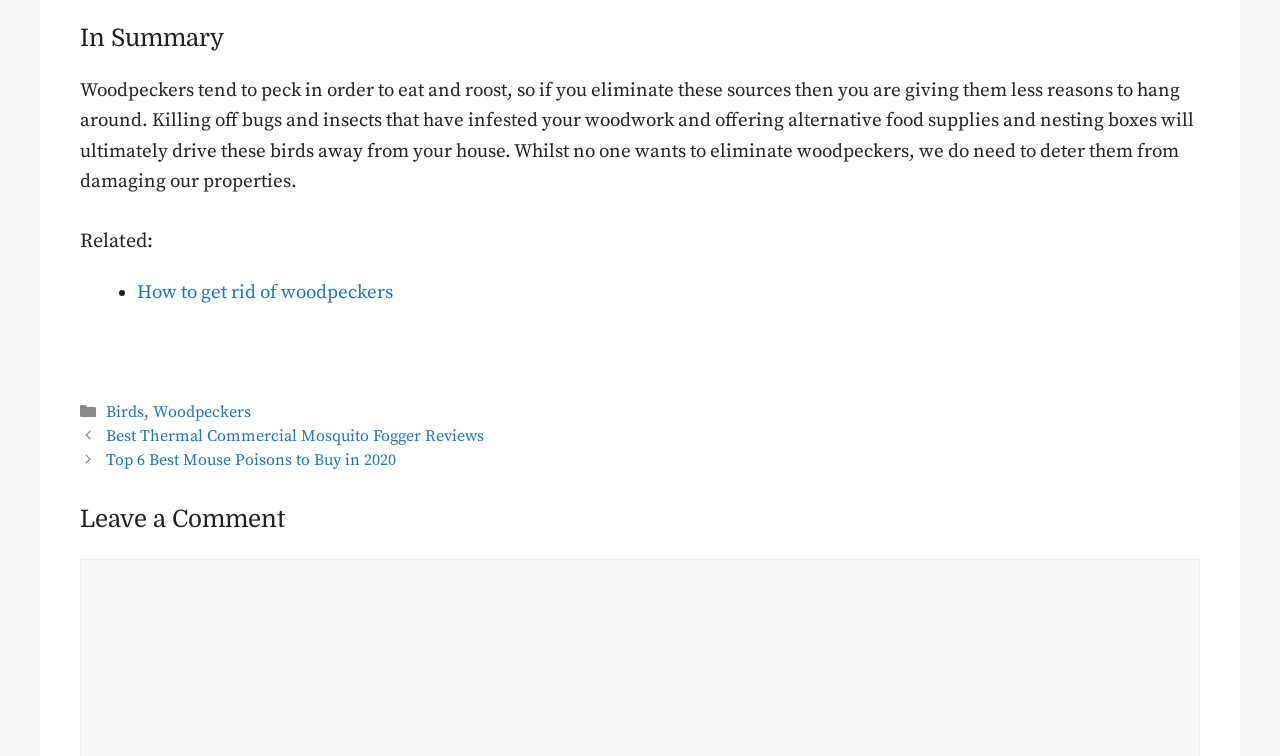What categories are associated with the current article?
Based on the image, give a concise answer in the form of a single word or short phrase.

Birds, Woodpeckers